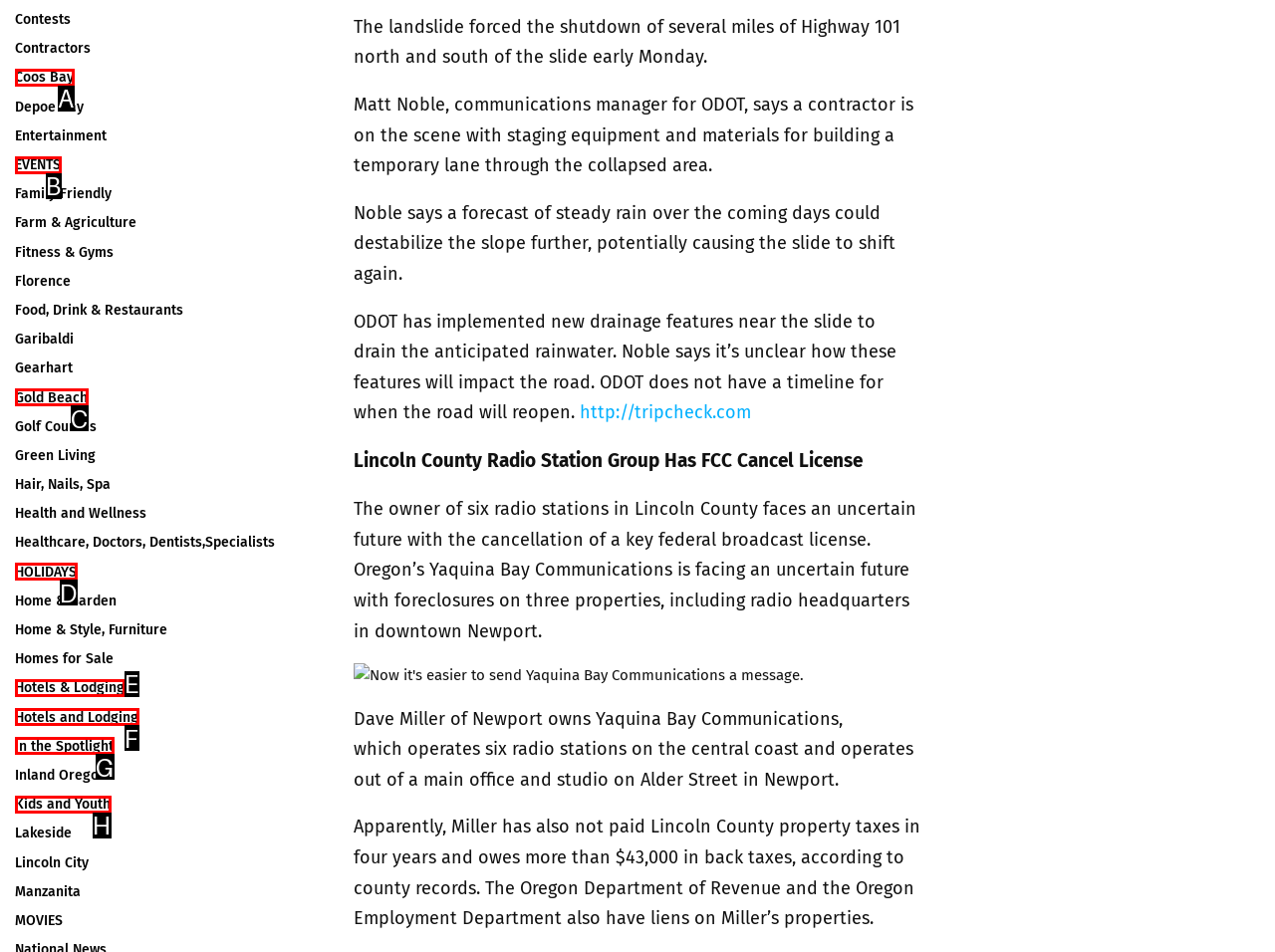Pick the option that best fits the description: Kids and Youth. Reply with the letter of the matching option directly.

H